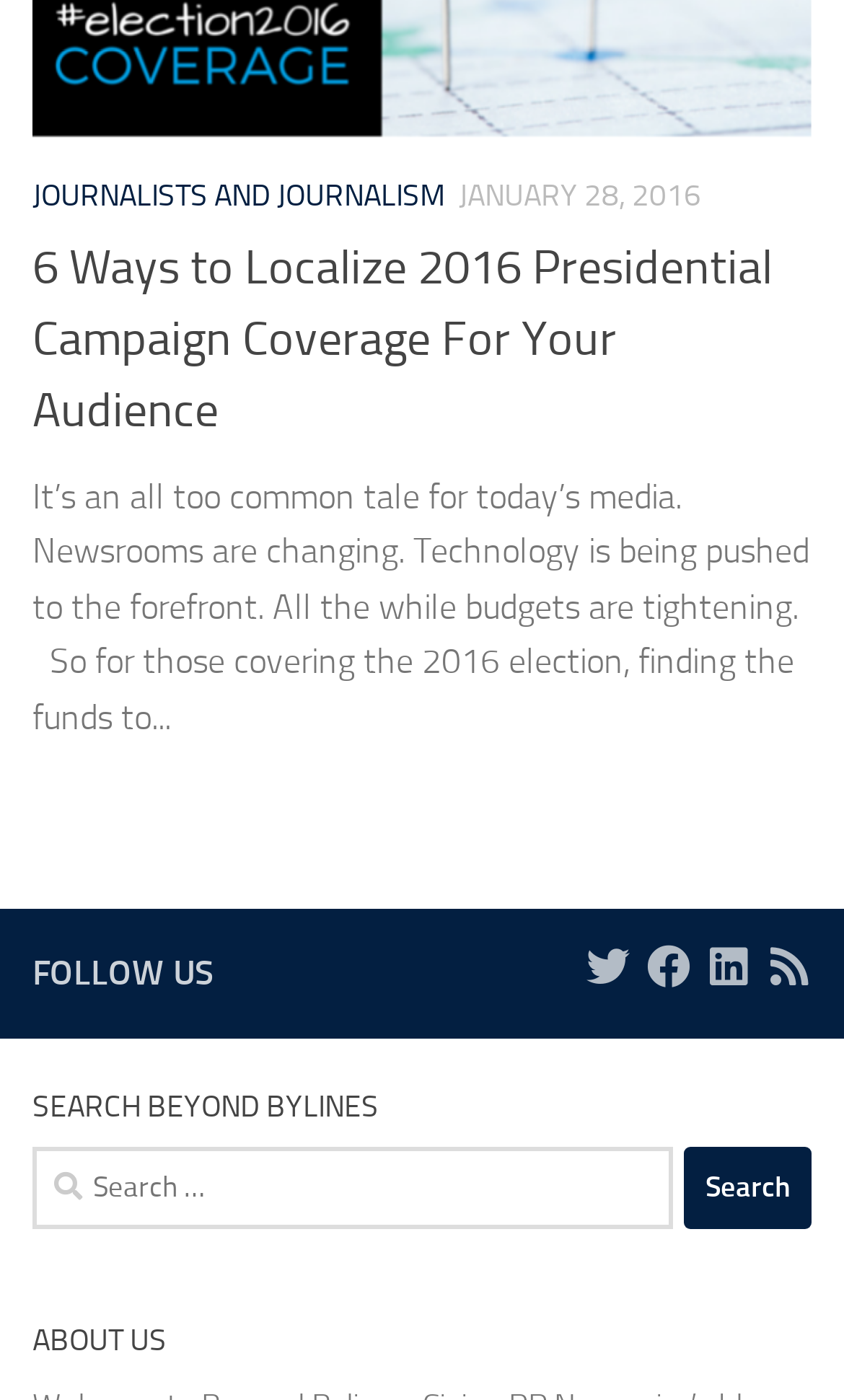Given the description of a UI element: "parent_node: Search for: value="Search"", identify the bounding box coordinates of the matching element in the webpage screenshot.

[0.81, 0.819, 0.962, 0.877]